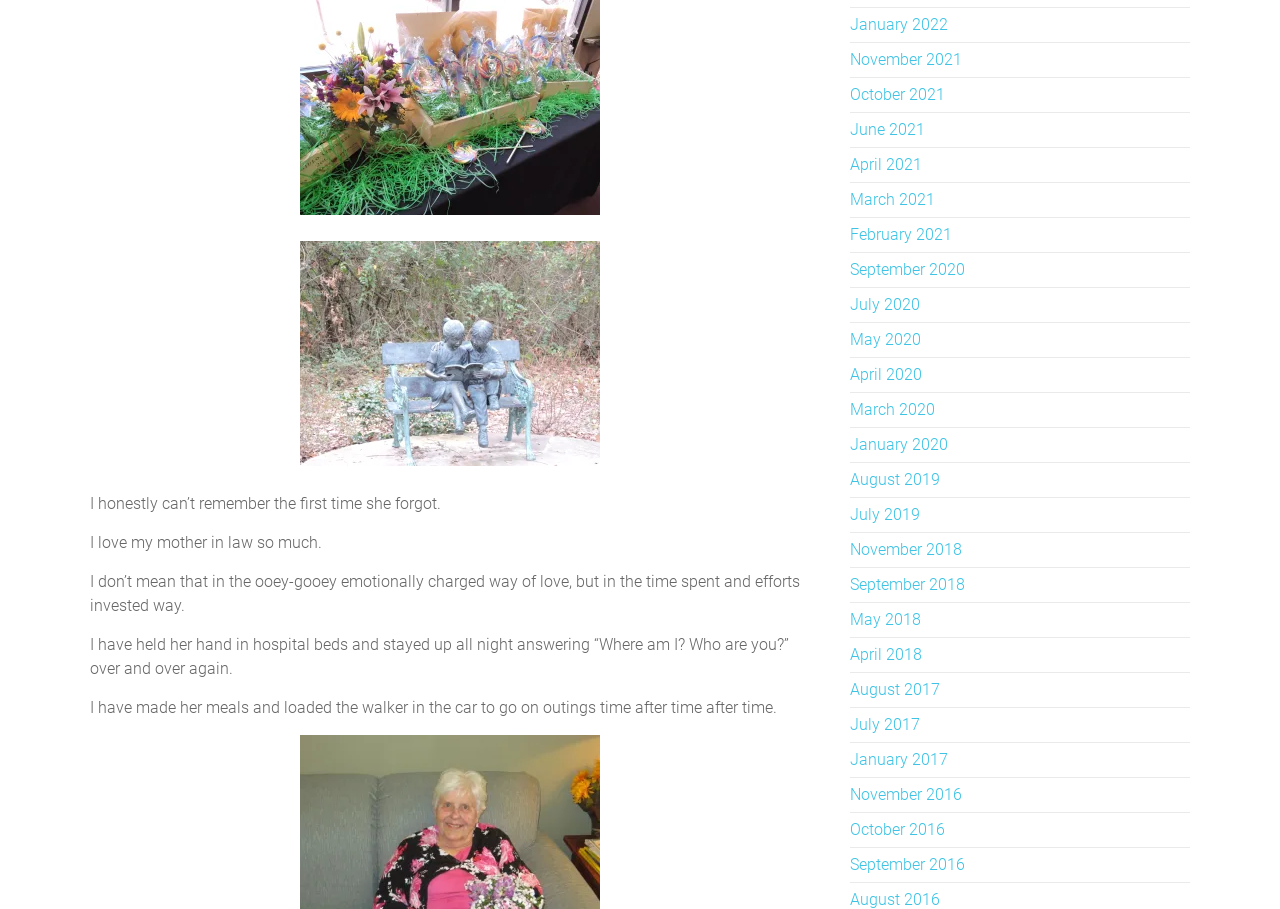Consider the image and give a detailed and elaborate answer to the question: 
What is the topic of the text?

The text describes the author's experiences and emotions while taking care of their mother-in-law, indicating that the topic is about caring for a loved one.